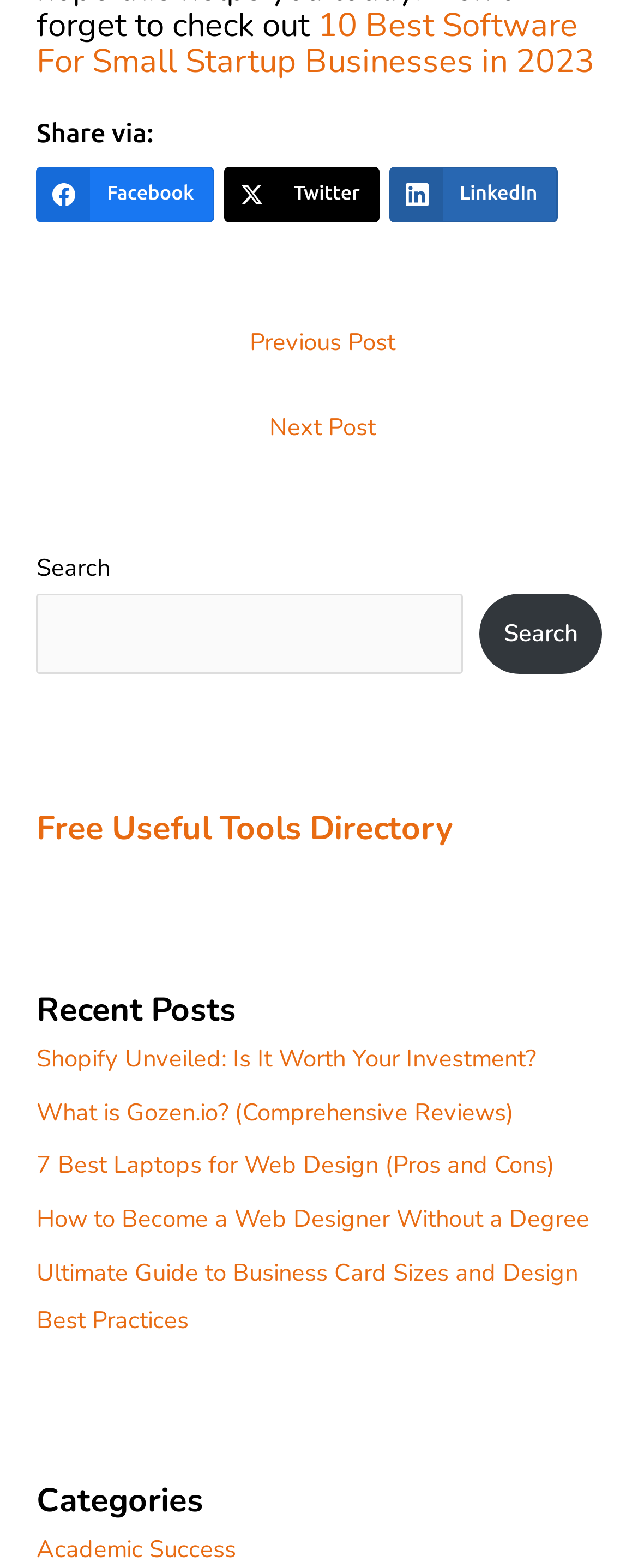Extract the bounding box coordinates for the described element: "Next Post →". The coordinates should be represented as four float numbers between 0 and 1: [left, top, right, bottom].

[0.025, 0.257, 0.985, 0.292]